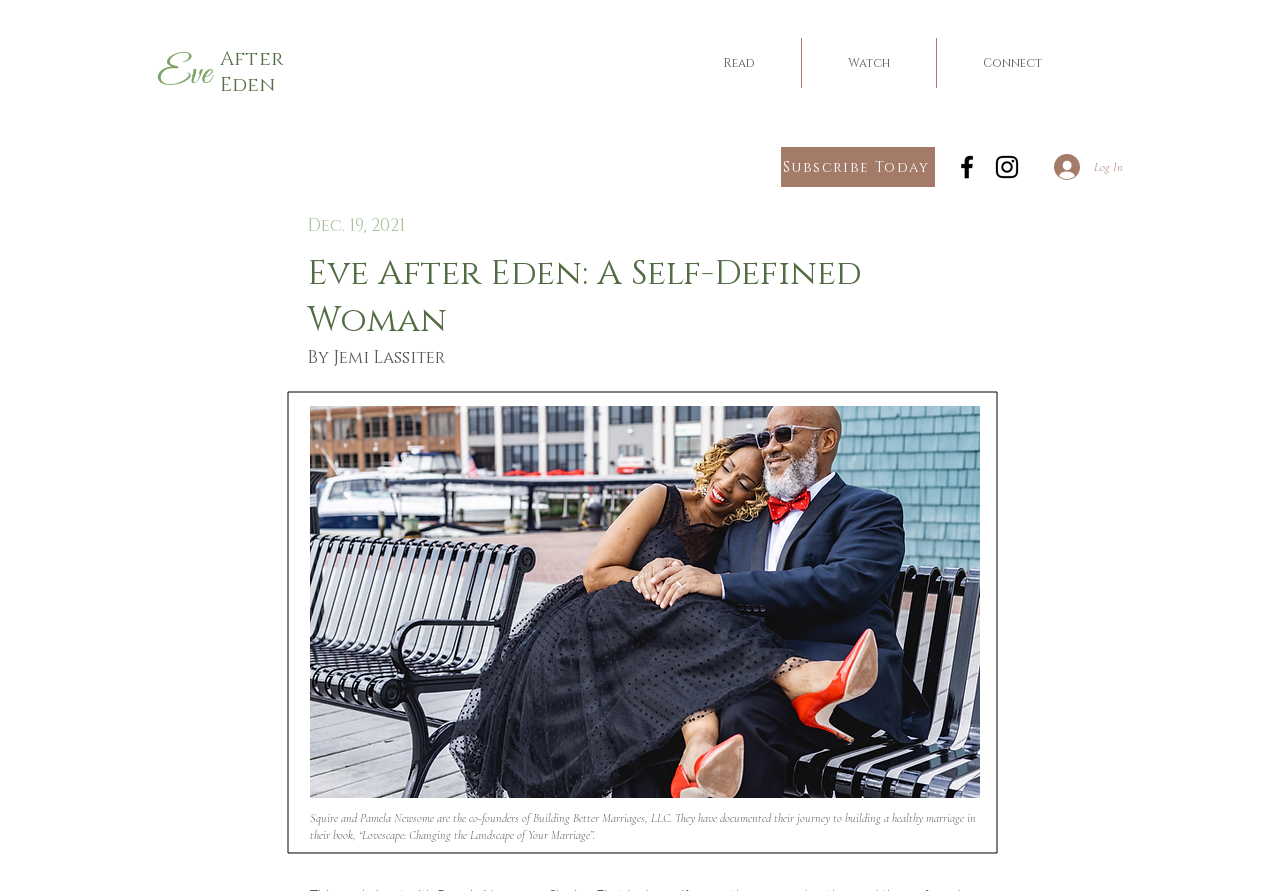Locate the bounding box coordinates of the clickable element to fulfill the following instruction: "Check out Eve's social media on Facebook". Provide the coordinates as four float numbers between 0 and 1 in the format [left, top, right, bottom].

[0.744, 0.171, 0.767, 0.204]